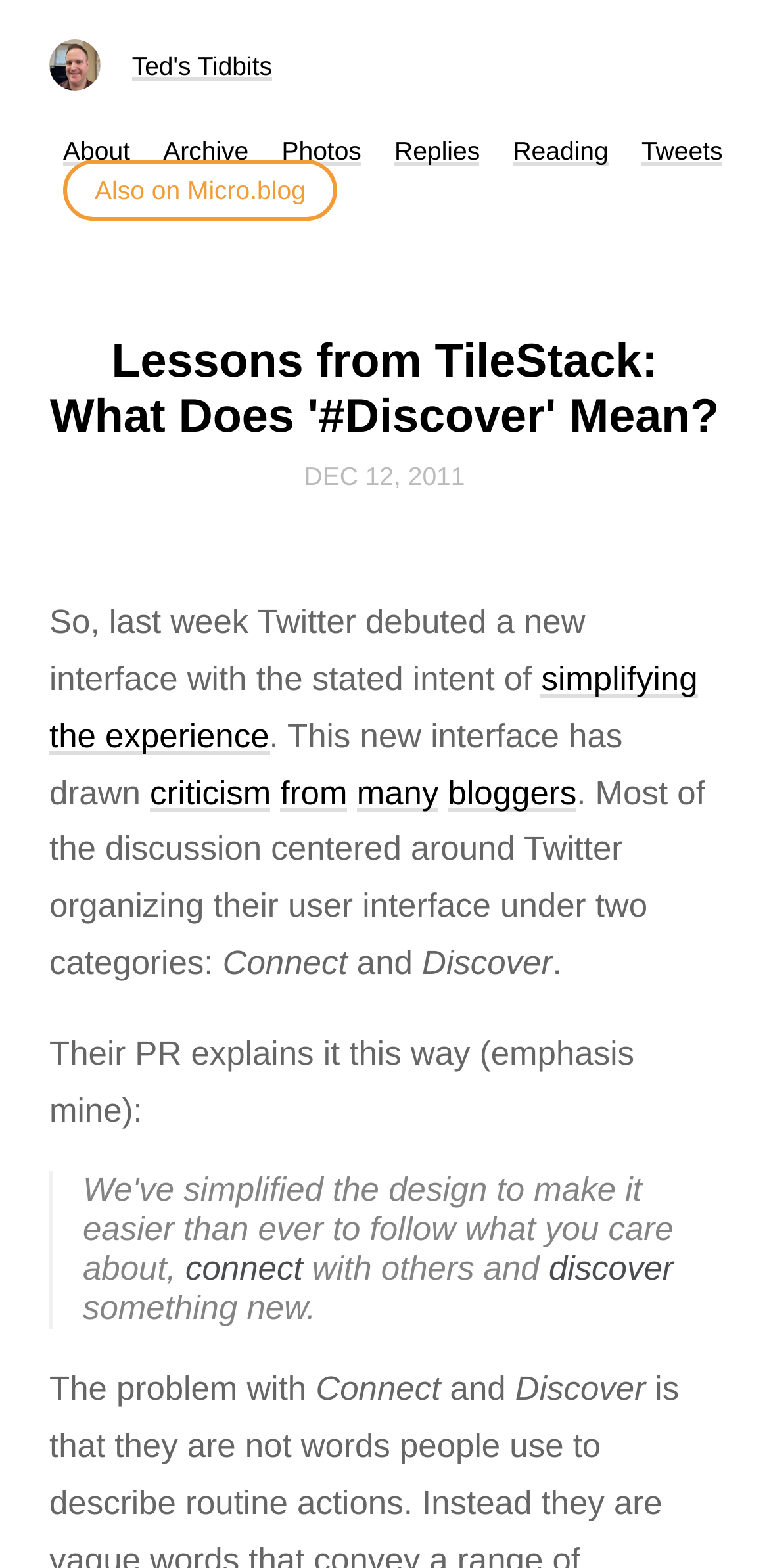Locate the bounding box coordinates of the element I should click to achieve the following instruction: "visit the archive".

[0.212, 0.087, 0.323, 0.105]